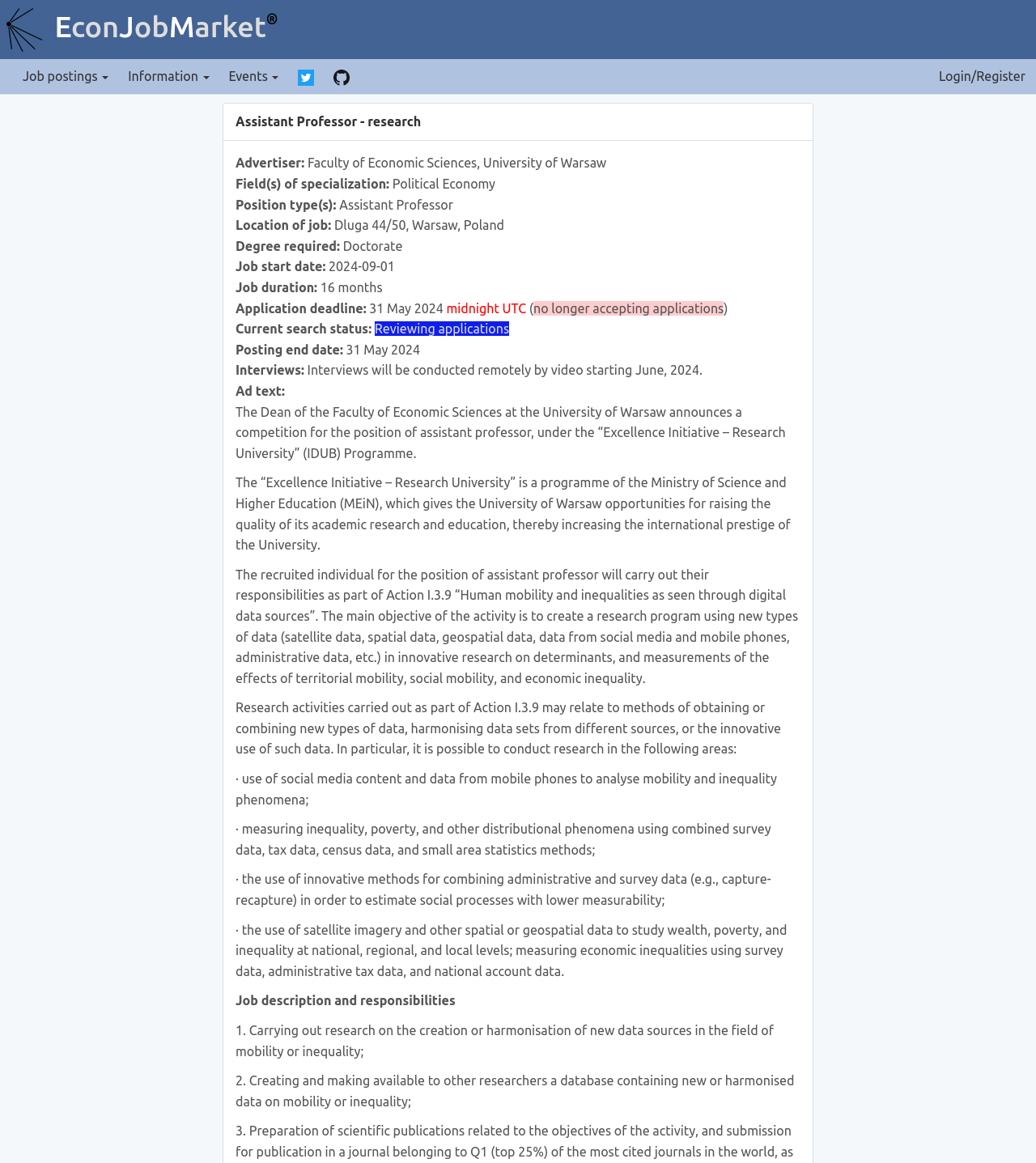Determine the bounding box for the described HTML element: "alt="EconJobMarket on GitHub"". Ensure the coordinates are four float numbers between 0 and 1 in the format [left, top, right, bottom].

[0.313, 0.051, 0.347, 0.081]